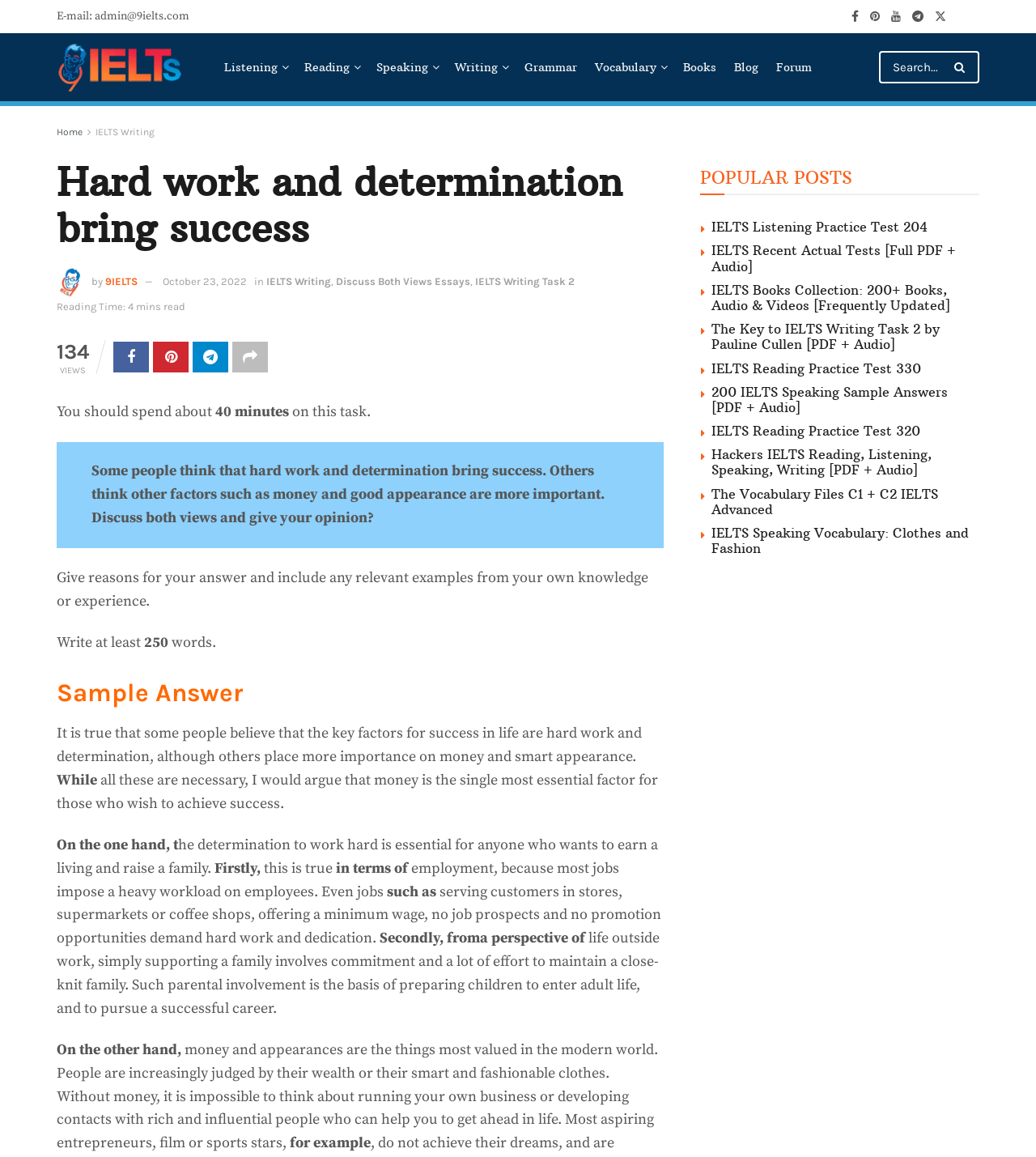Pinpoint the bounding box coordinates of the element to be clicked to execute the instruction: "View the IELTS Listening Practice Test 204".

[0.687, 0.189, 0.895, 0.203]